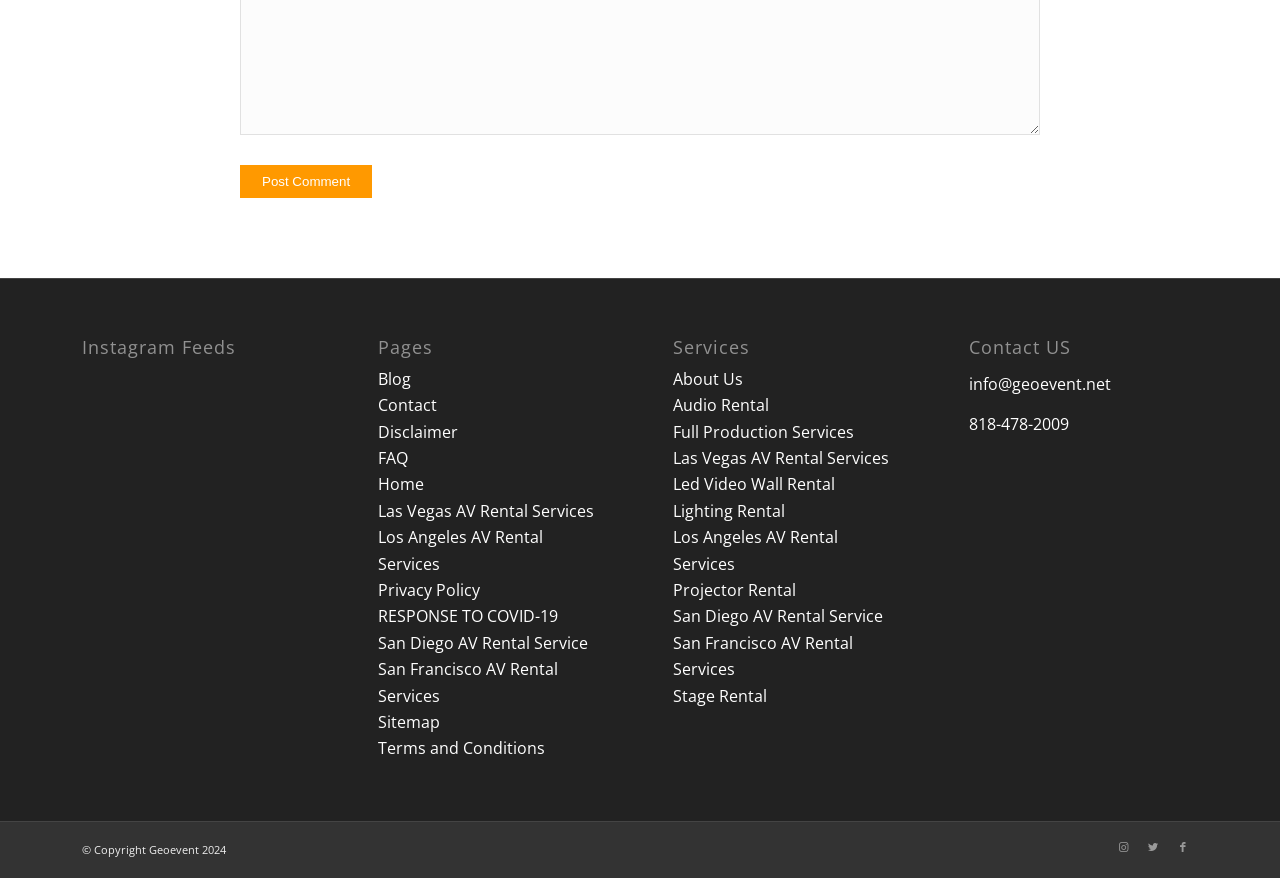Respond to the question with just a single word or phrase: 
What is the name of the company?

Geoevent